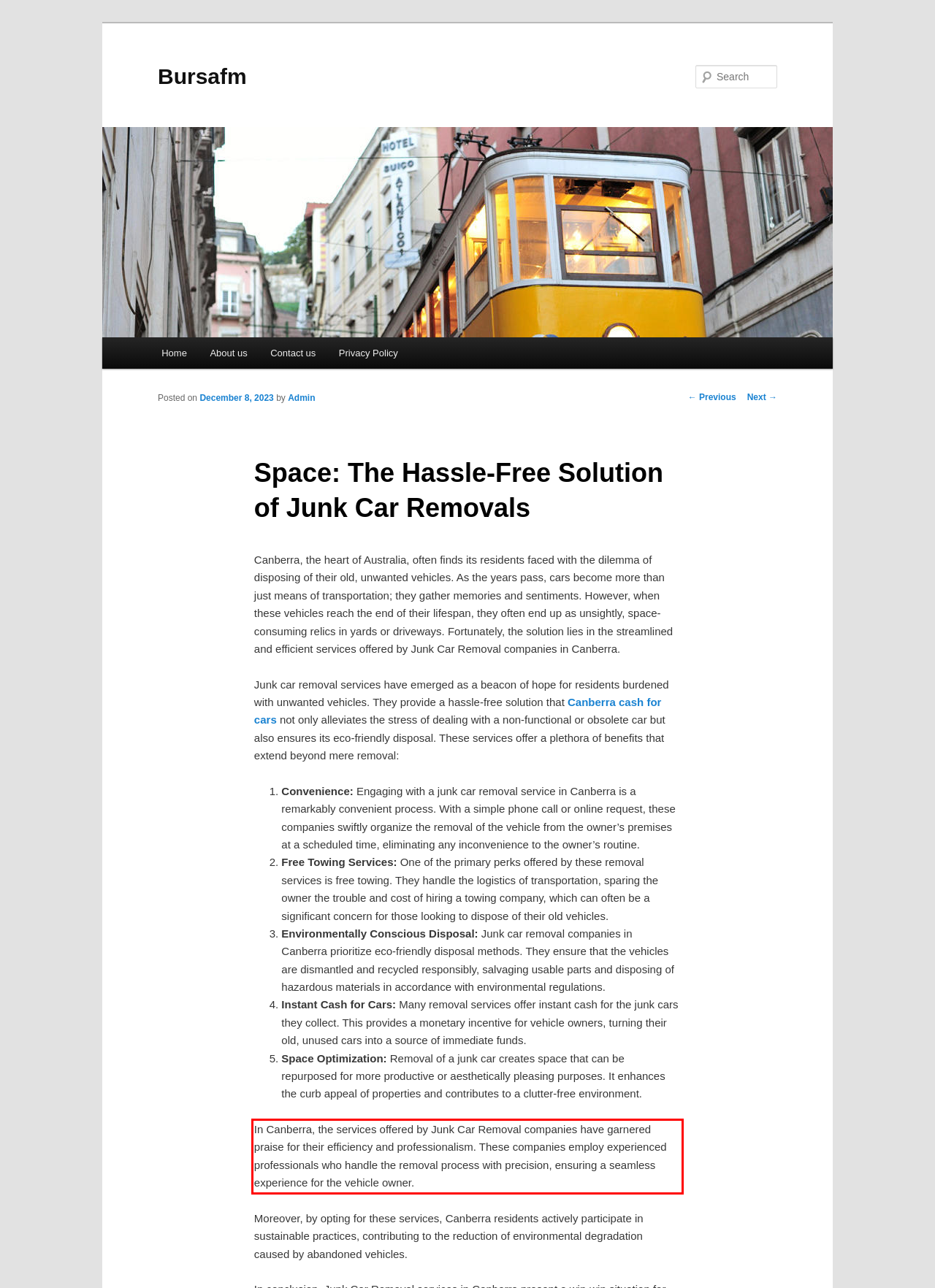Please analyze the provided webpage screenshot and perform OCR to extract the text content from the red rectangle bounding box.

In Canberra, the services offered by Junk Car Removal companies have garnered praise for their efficiency and professionalism. These companies employ experienced professionals who handle the removal process with precision, ensuring a seamless experience for the vehicle owner.